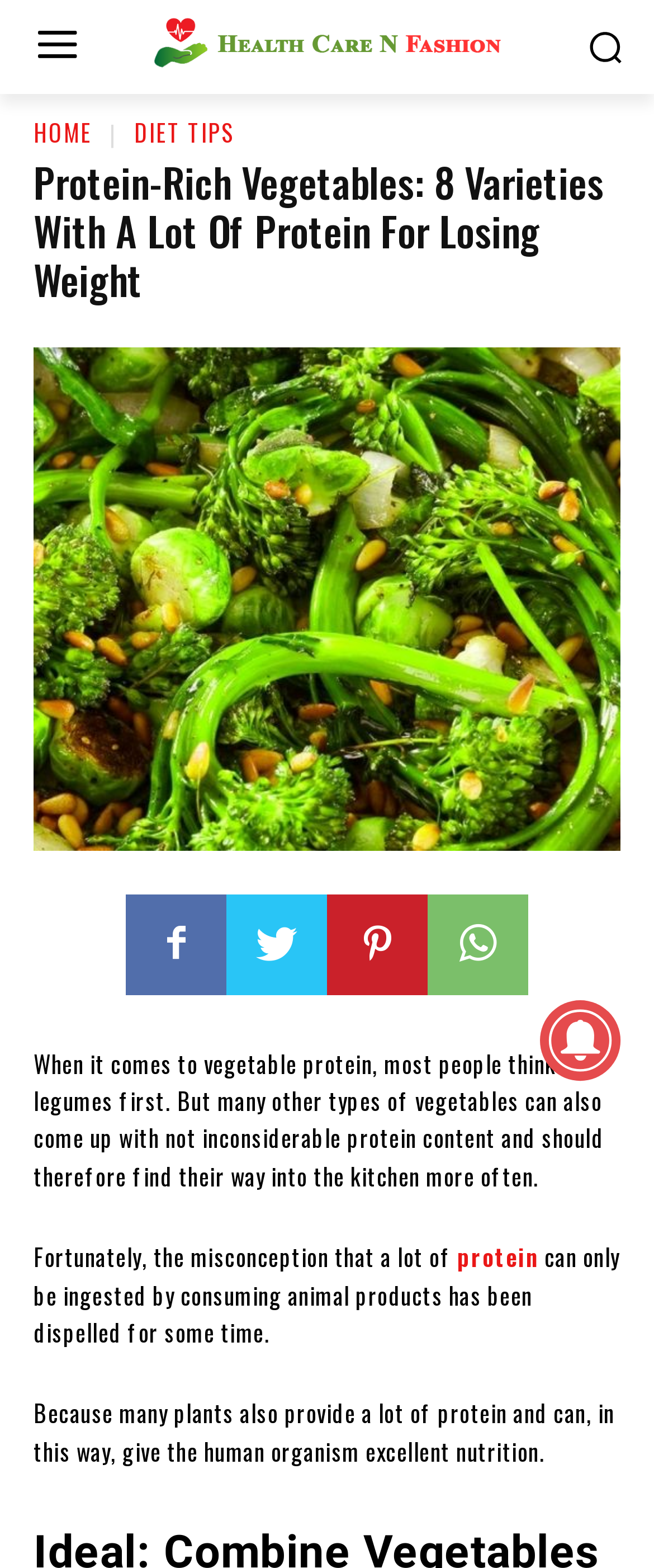Provide a one-word or short-phrase response to the question:
What is the main topic of this webpage?

Protein-rich vegetables